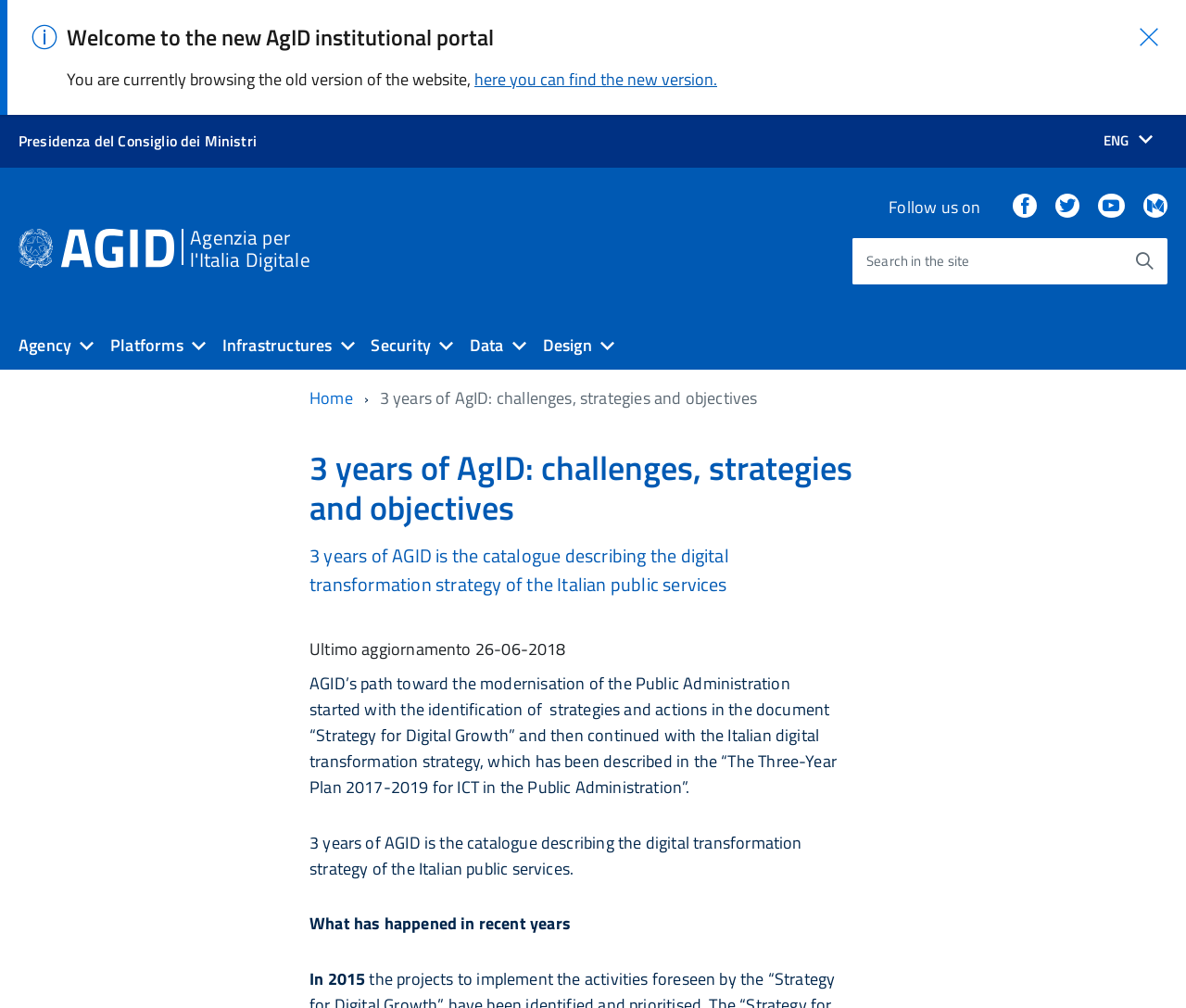Provide a thorough description of the webpage you see.

The webpage is the institutional portal of AgID (Agenzia per l'Italia Digitale), showcasing the digital transformation strategy of the Italian public services. At the top, there is a welcome message and a notification about the old version of the website, with a link to the new version. On the top-right corner, there is a button to close the notification.

Below the notification, there are several links and buttons, including a language selection dropdown, a navigation menu, and a search bar. The language selection dropdown is located on the top-right corner, while the navigation menu is divided into several sections, including "Agency", "Platforms", "Infrastructures", "Security", "Data", and "Design", each with a dropdown menu.

On the top-left corner, there is a link to the Presidency of the Council of Ministers, and an AgID logo, which is currently hidden. Below the navigation menu, there are social media links to Facebook, Twitter, Youtube, and Medium.

The main content of the webpage is divided into several sections. The first section has a heading "3 years of AgID: challenges, strategies and objectives" and a brief description of the digital transformation strategy of the Italian public services. Below this section, there is a paragraph describing AGID's path towards the modernization of the Public Administration, followed by another section titled "What has happened in recent years" with a subheading "In 2015".

Throughout the webpage, there are several static text elements, including headings, paragraphs, and links, which provide information about AgID's digital transformation strategy and its implementation.